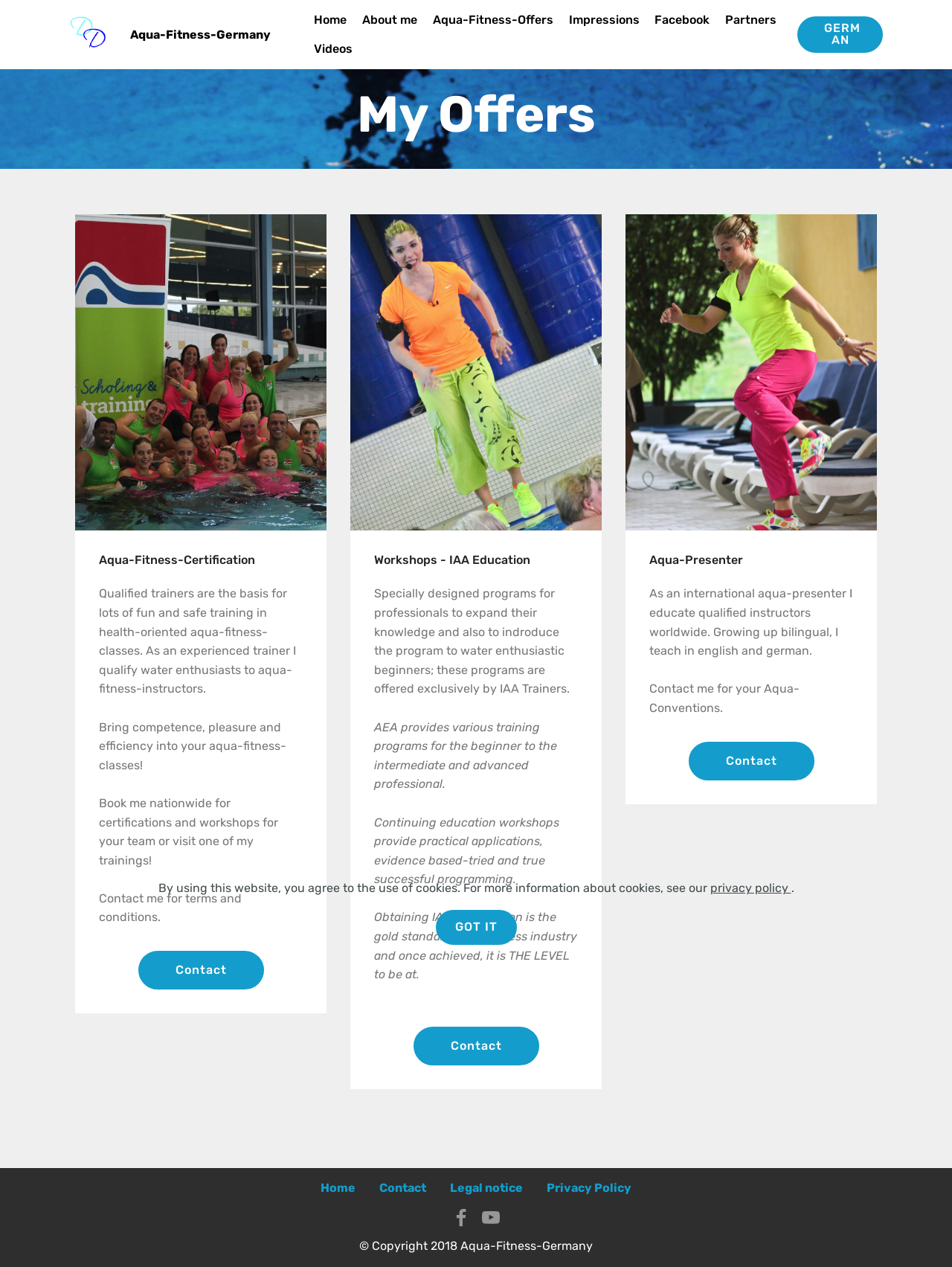Carefully observe the image and respond to the question with a detailed answer:
What is the copyright year of the webpage?

Based on the webpage content, specifically the text '© Copyright 2018 Aqua-Fitness-Germany', the copyright year of the webpage is 2018.